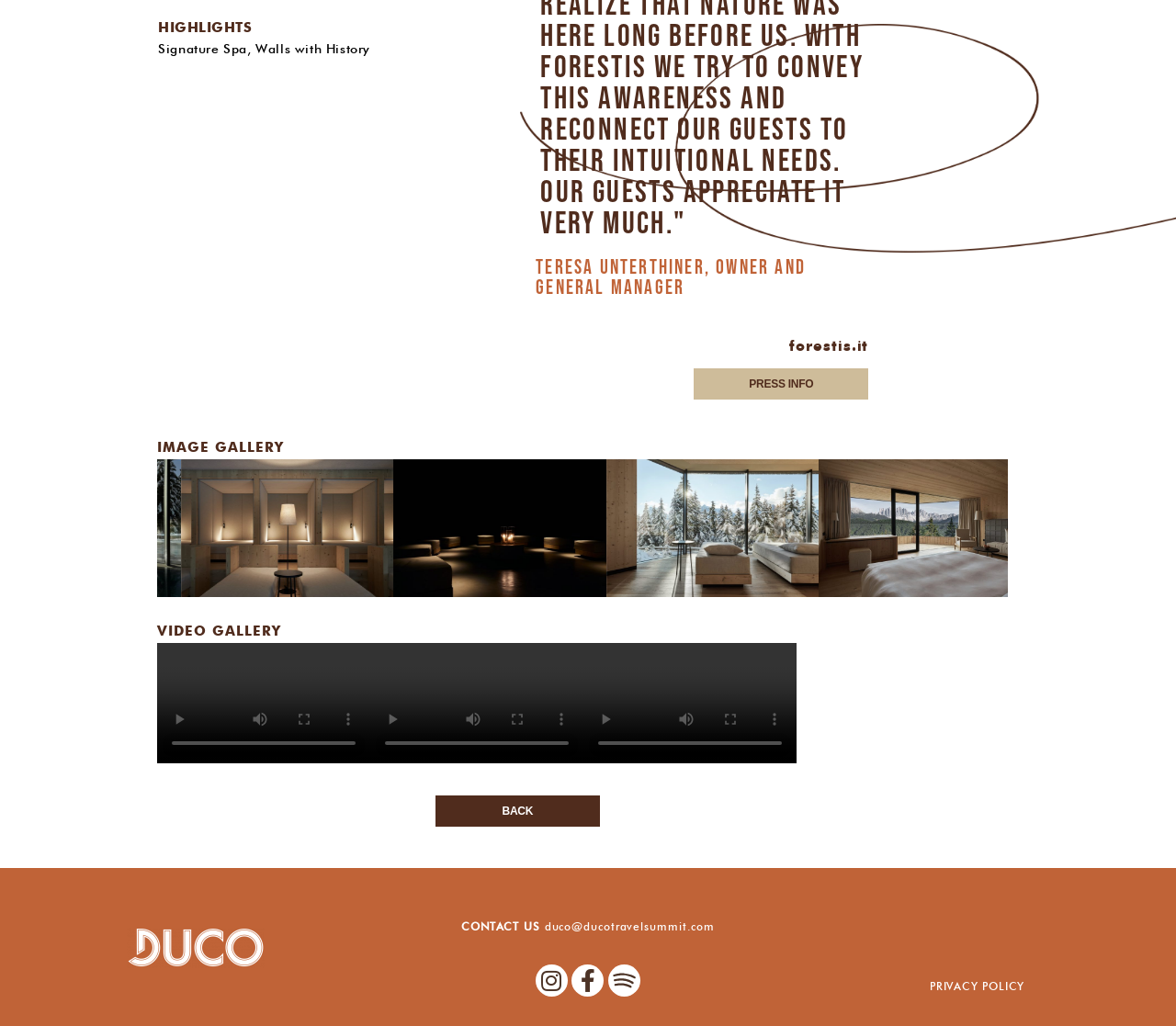Determine the bounding box for the UI element as described: "BACK". The coordinates should be represented as four float numbers between 0 and 1, formatted as [left, top, right, bottom].

[0.37, 0.775, 0.51, 0.805]